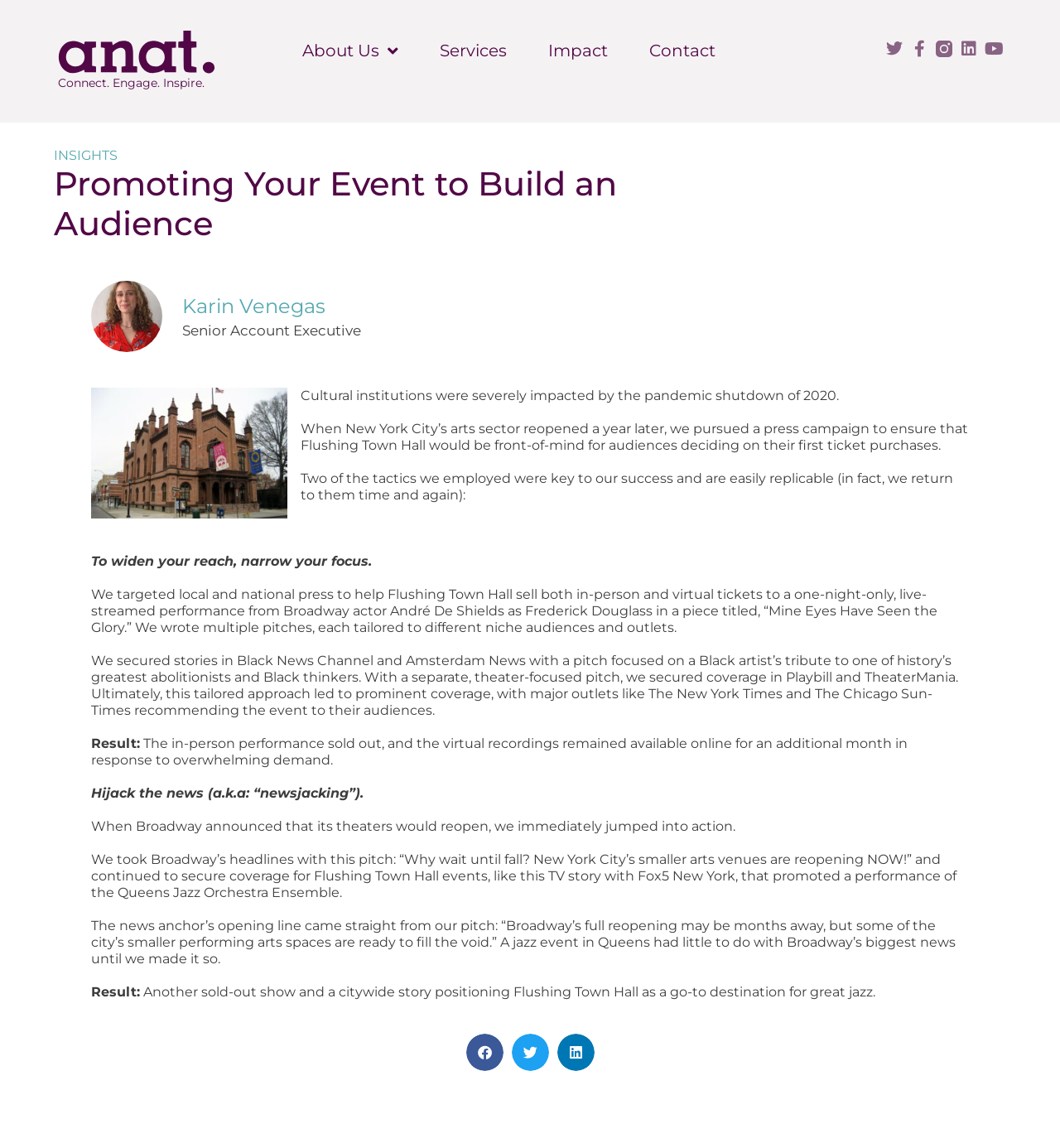What is the name of the social media platform with a button to share the article?
Please provide a comprehensive and detailed answer to the question.

The webpage has a button to share the article on Facebook, which is indicated by the button's text 'Share on facebook'.